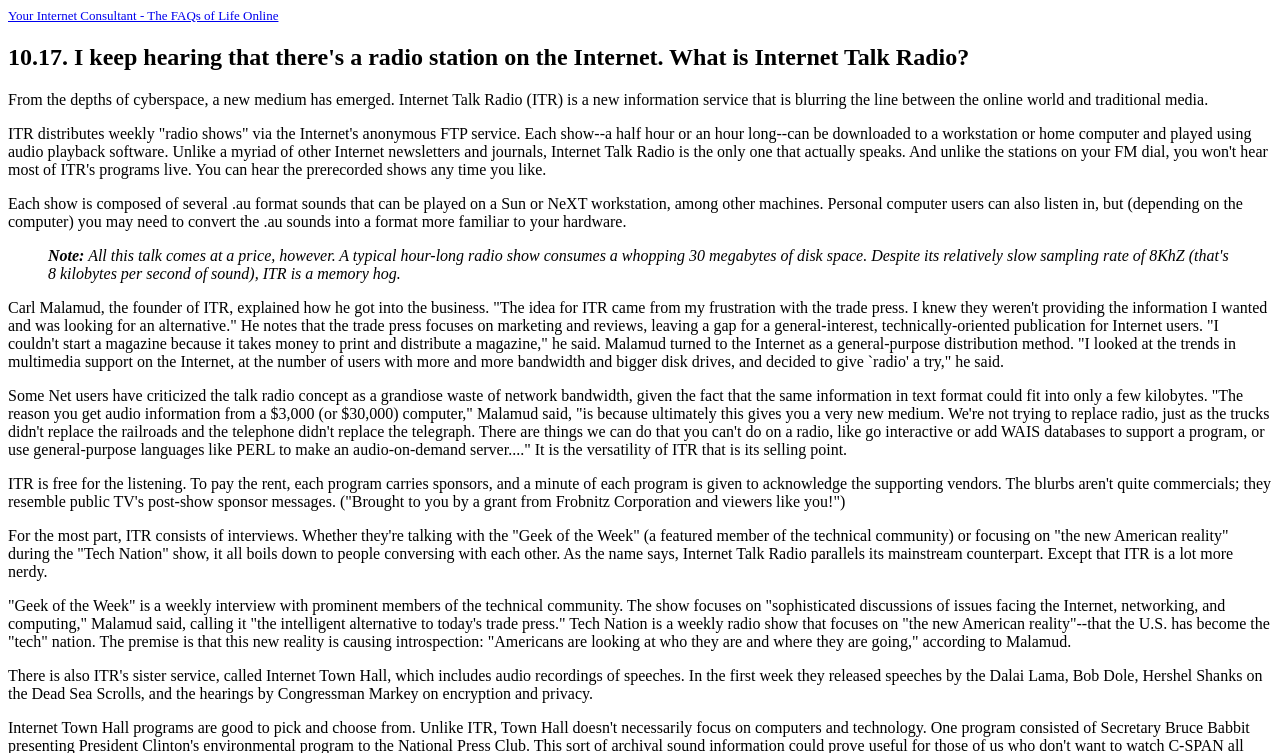Describe the webpage in detail, including text, images, and layout.

This webpage is about Internet Talk Radio (ITR), a new information service that distributes weekly "radio shows" via the Internet. At the top, there is a link to "Your Internet Consultant - The FAQs of Life Online" and a heading that reads "10.17. I keep hearing that there's a radio station on the Internet. What is Internet Talk Radio?" 

Below the heading, there is a paragraph of text that introduces ITR as a new medium that blurs the line between the online world and traditional media. The text explains that ITR distributes weekly shows via the Internet's anonymous FTP service, which can be downloaded and played using audio playback software.

Following this introduction, there are several paragraphs of text that provide more information about ITR. The text explains that each show is composed of several .au format sounds that can be played on certain workstations or home computers, and that personal computer users may need to convert the sounds into a format compatible with their hardware.

A blockquote section contains a note, and below this, there is a quote from Carl Malamud, the founder of ITR, who explains how he got into the business and the idea behind ITR. 

The webpage continues with more text that discusses the concept of talk radio on the Internet, with some critics arguing that it is a waste of network bandwidth. Malamud responds to this criticism, highlighting the versatility of ITR and its ability to offer interactive features and support for various languages.

Further down, the text explains that ITR is free to listen to, with sponsors supporting the programs. The webpage also describes the types of shows available on ITR, including interviews with prominent members of the technical community and discussions on the new American reality.

Overall, the webpage provides a detailed introduction to Internet Talk Radio, its concept, and its features, as well as the ideas and motivations behind its creation.